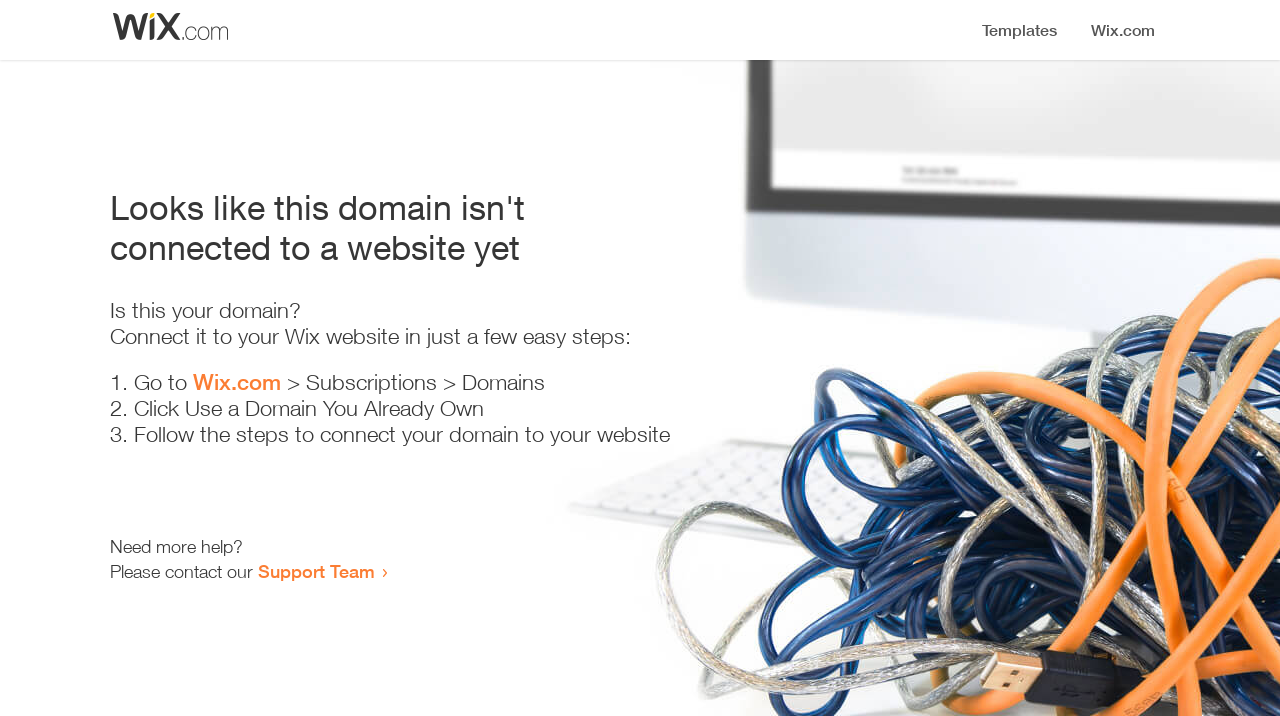Using a single word or phrase, answer the following question: 
How many steps are required to connect the domain?

3